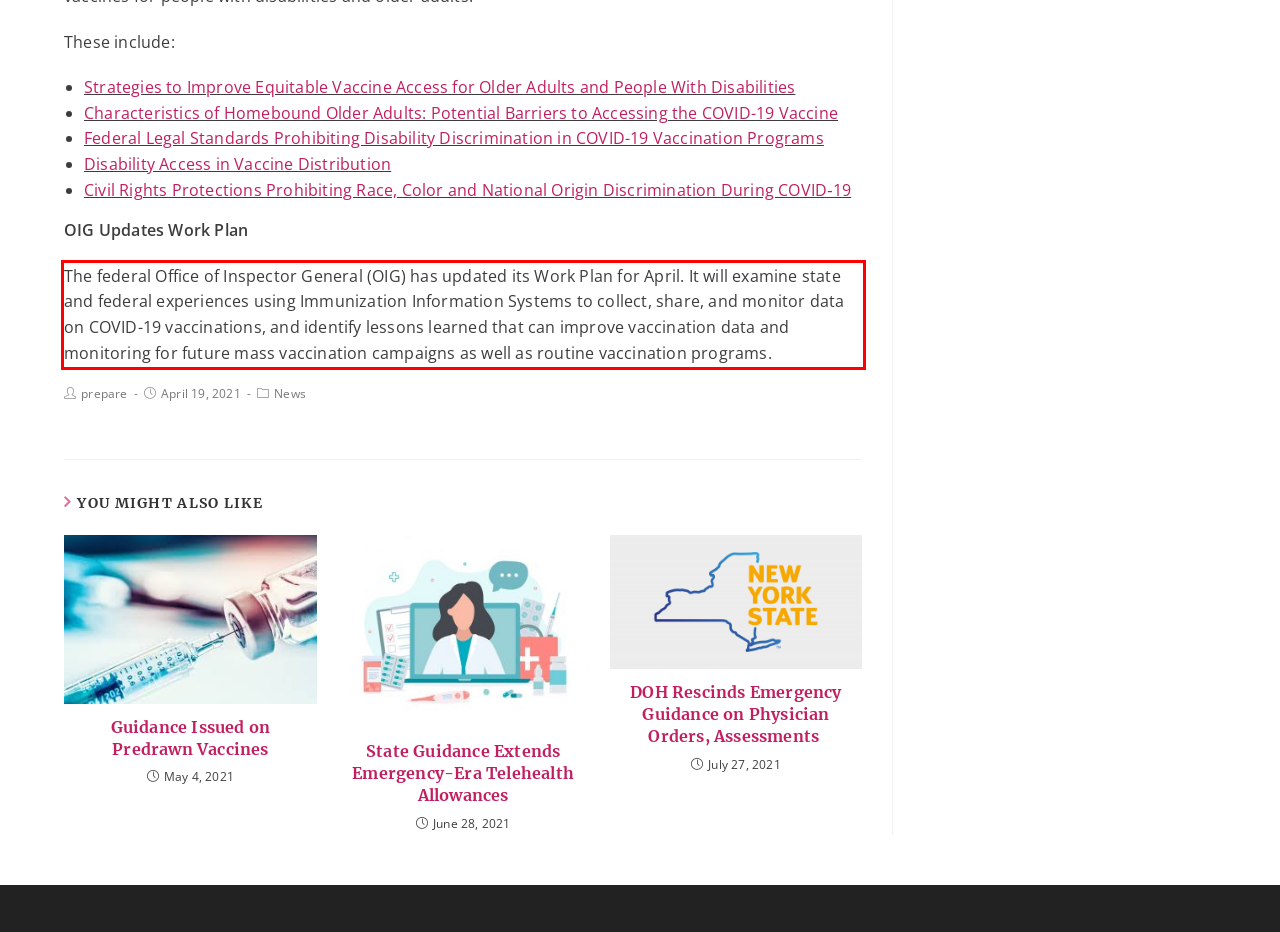Given a webpage screenshot, locate the red bounding box and extract the text content found inside it.

The federal Office of Inspector General (OIG) has updated its Work Plan for April. It will examine state and federal experiences using Immunization Information Systems to collect, share, and monitor data on COVID-19 vaccinations, and identify lessons learned that can improve vaccination data and monitoring for future mass vaccination campaigns as well as routine vaccination programs.